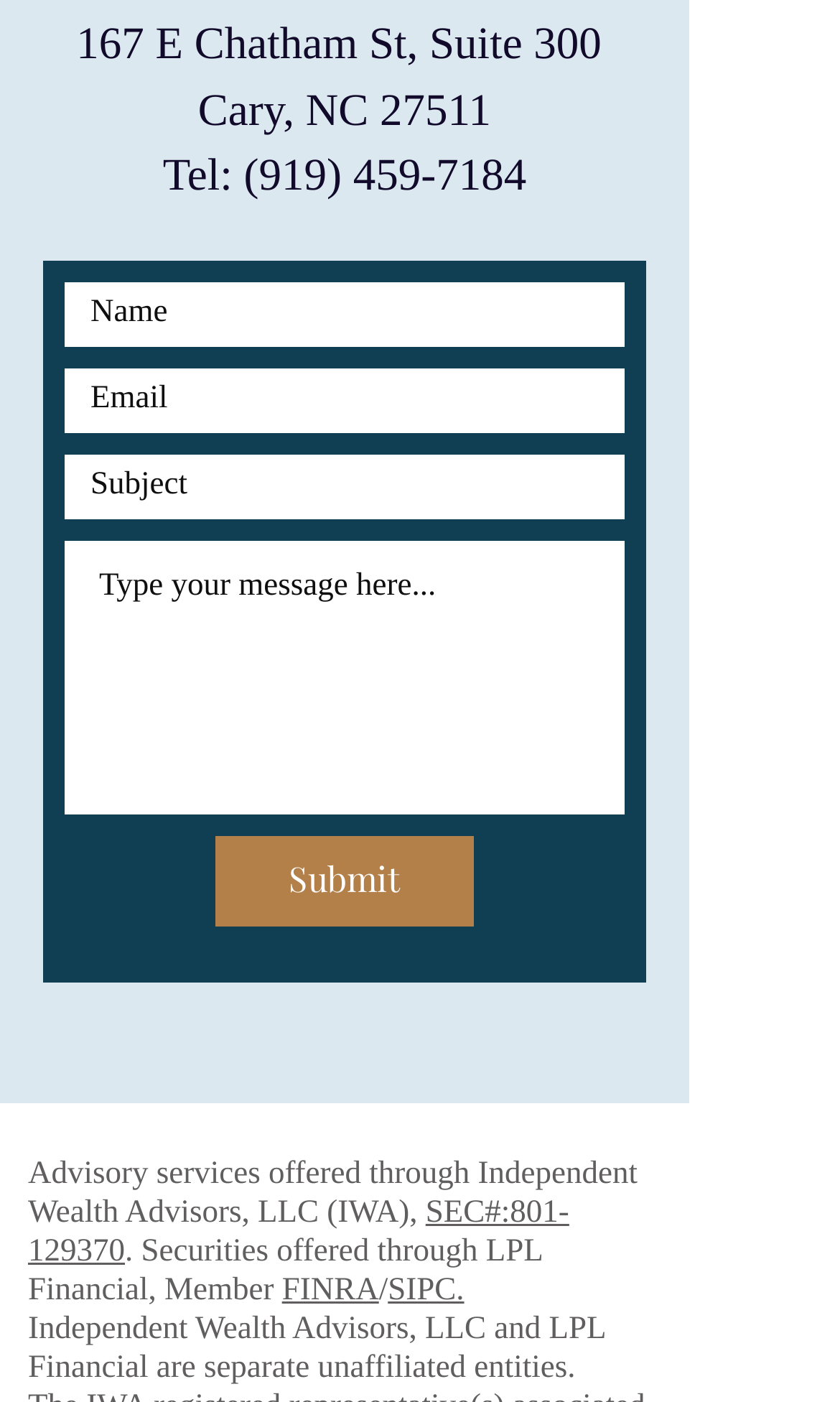Pinpoint the bounding box coordinates of the element you need to click to execute the following instruction: "Learn more about Self-priming RO Booster Pump 300 GPD". The bounding box should be represented by four float numbers between 0 and 1, in the format [left, top, right, bottom].

None